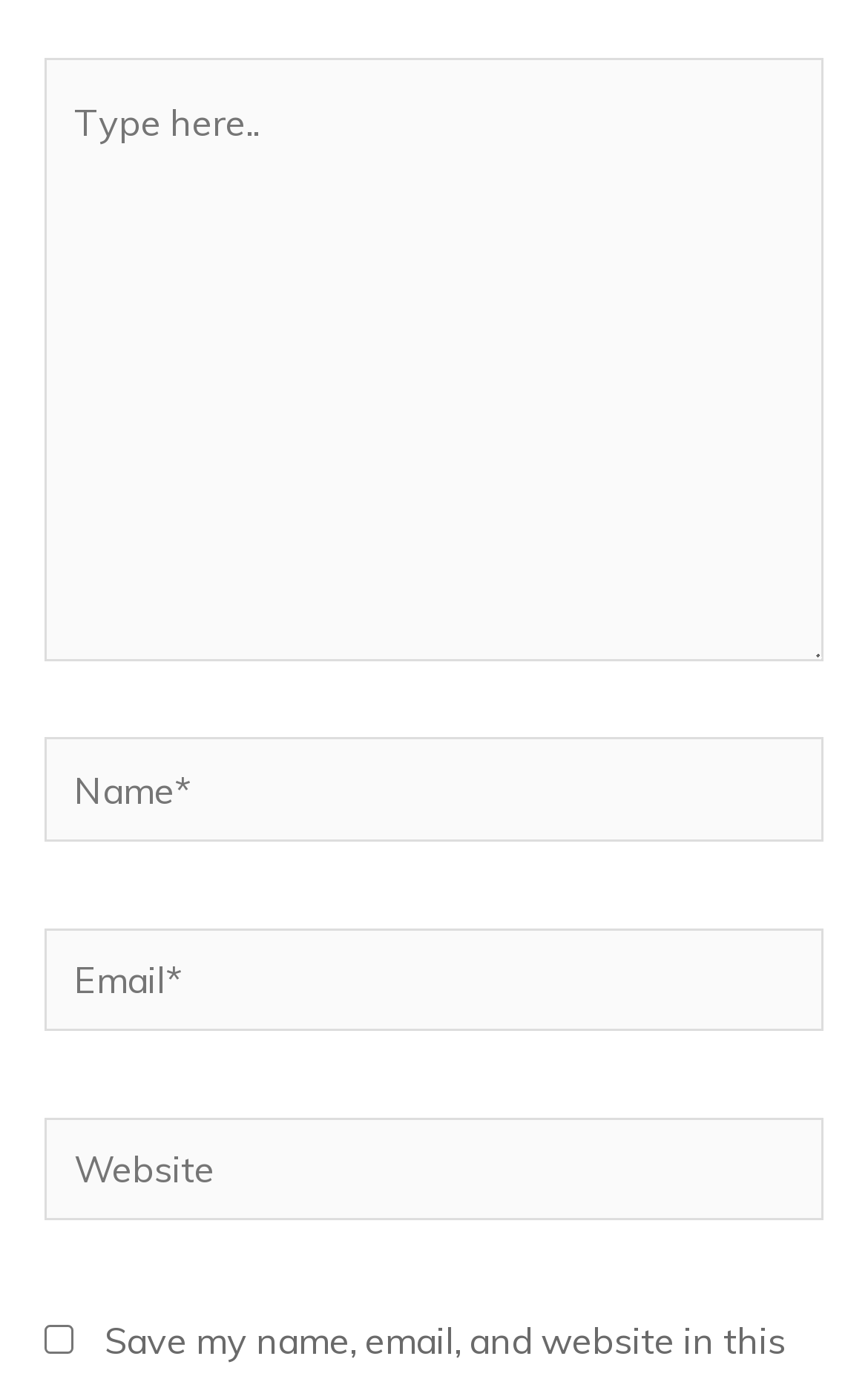What is the first input field for?
Please provide a single word or phrase as your answer based on the screenshot.

Type here